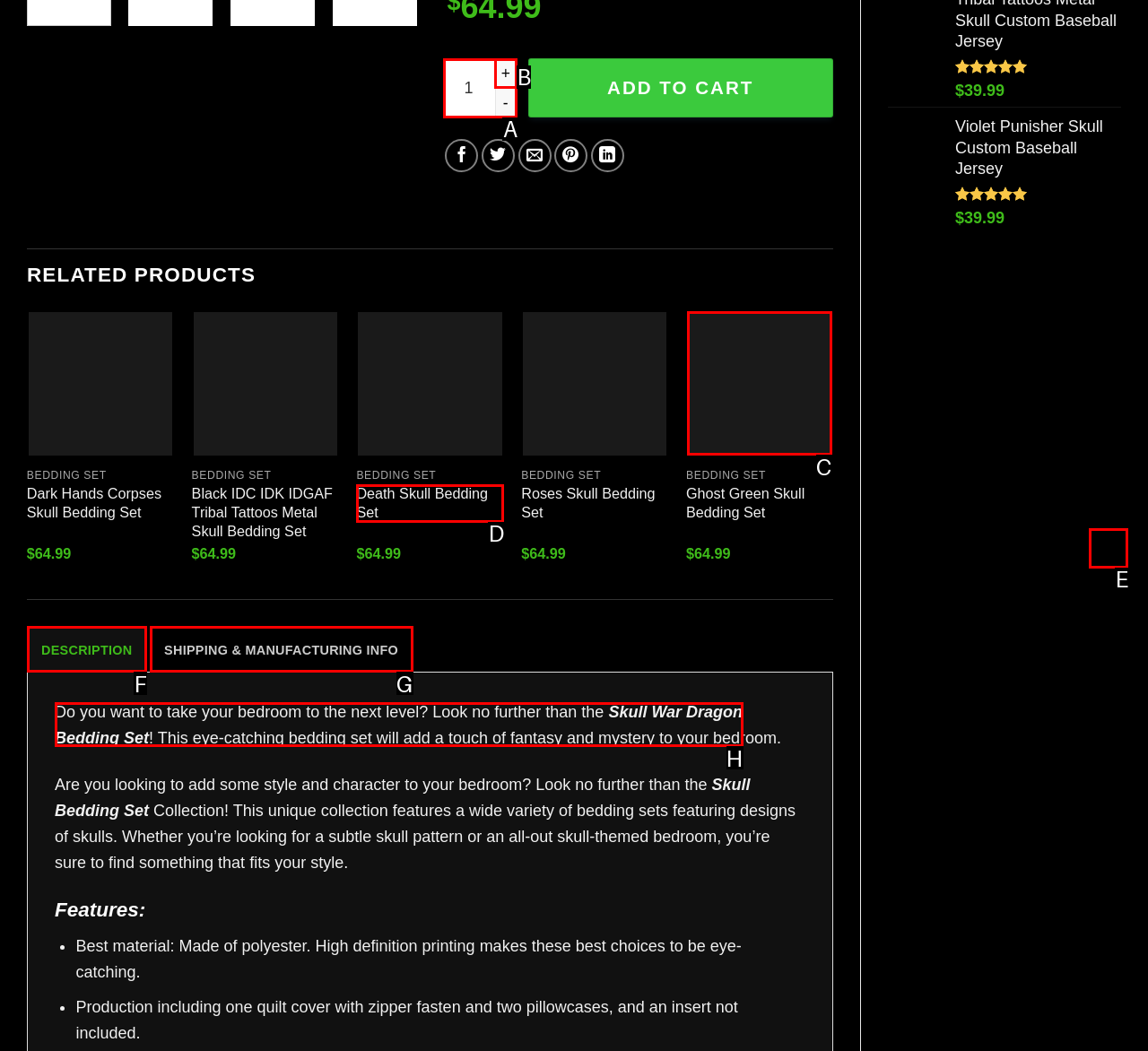Given the description: Death Skull Bedding Set, identify the corresponding option. Answer with the letter of the appropriate option directly.

D